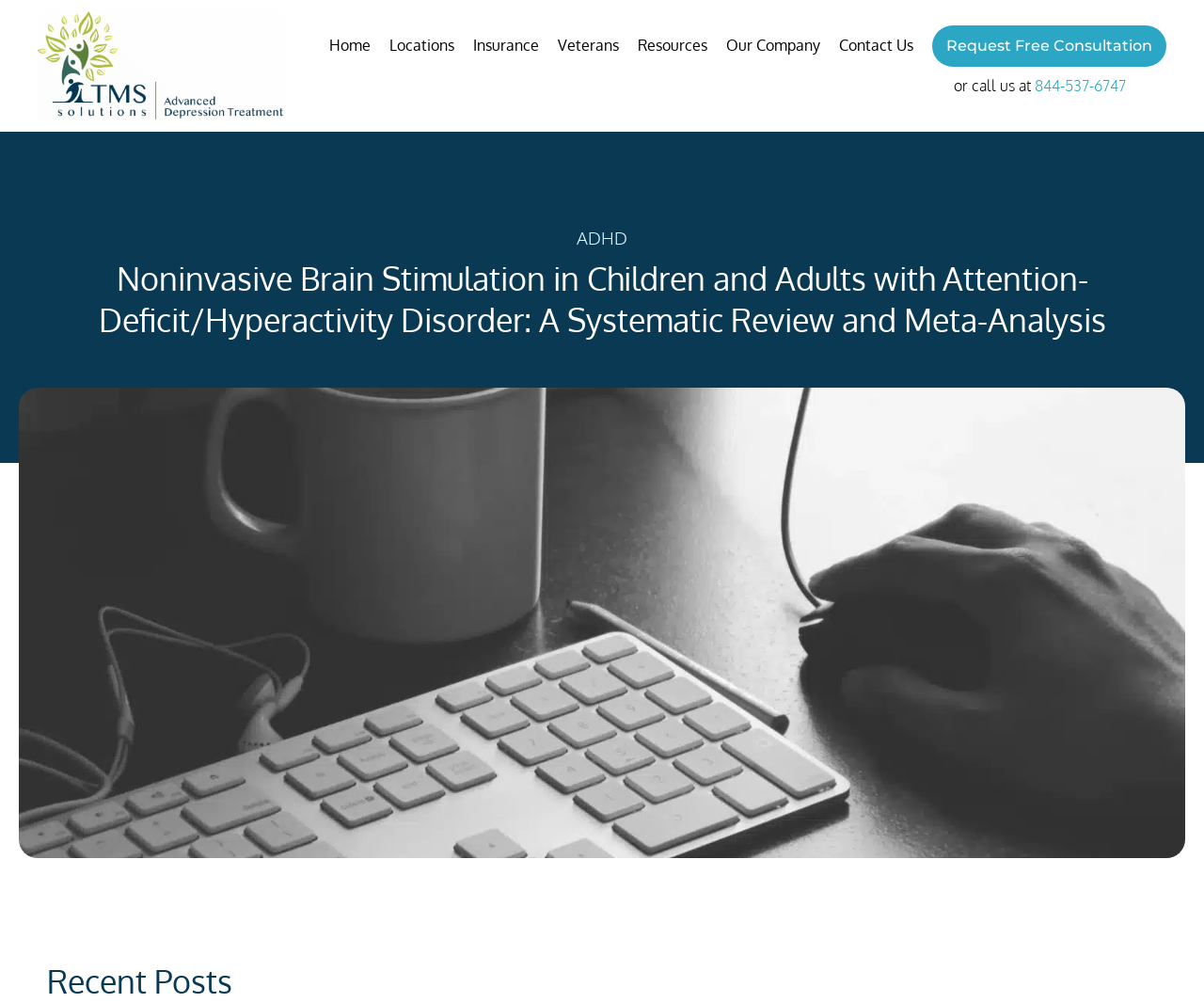Please locate the bounding box coordinates of the region I need to click to follow this instruction: "Click on Insurance".

[0.393, 0.022, 0.448, 0.07]